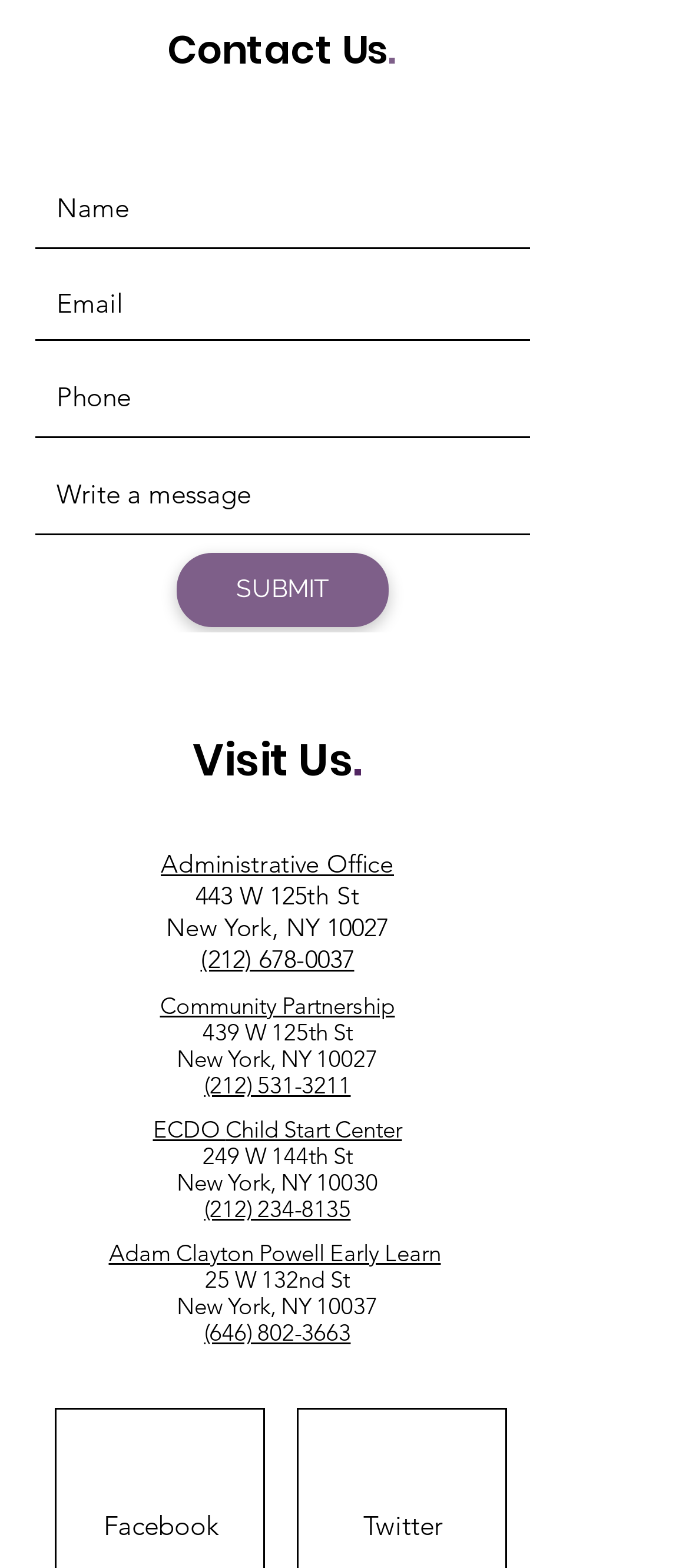Based on the element description (212) 234-8135, identify the bounding box of the UI element in the given webpage screenshot. The coordinates should be in the format (top-left x, top-left y, bottom-right x, bottom-right y) and must be between 0 and 1.

[0.296, 0.763, 0.509, 0.779]